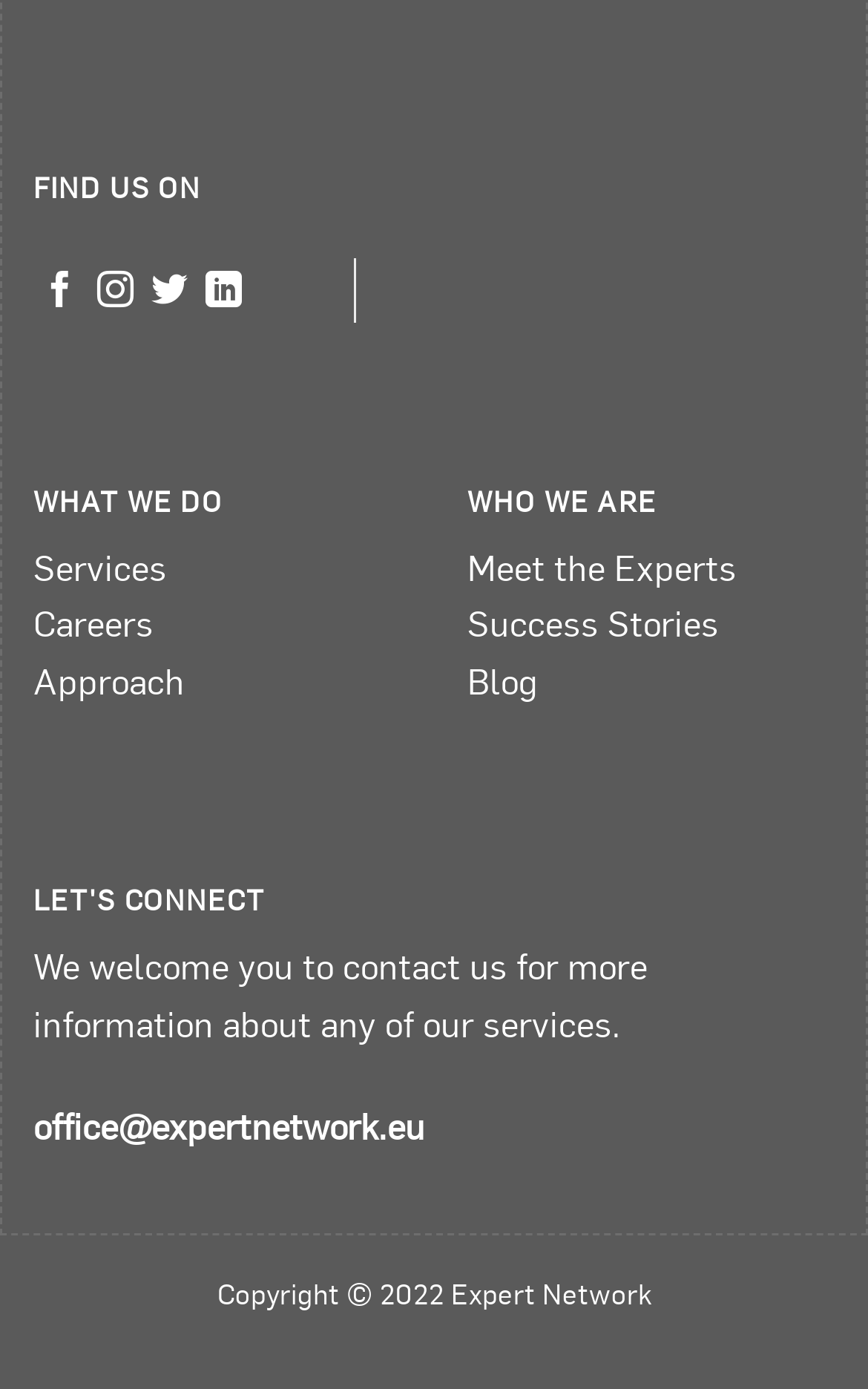Respond to the question below with a concise word or phrase:
What is the copyright year of the webpage?

2022